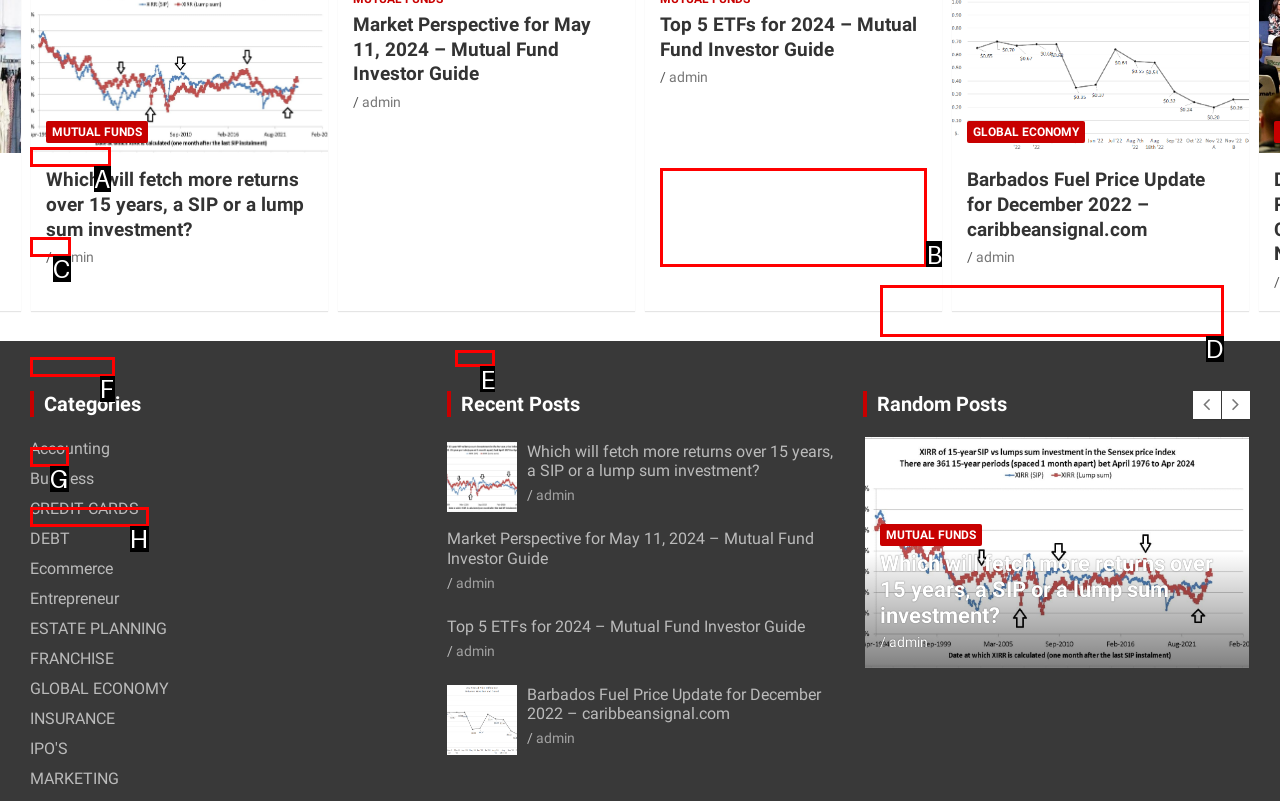Which UI element should you click on to achieve the following task: Read the 'Digitization Process for Restaurants Requires an Omni-Channel Effort | Franchise News' article? Provide the letter of the correct option.

B